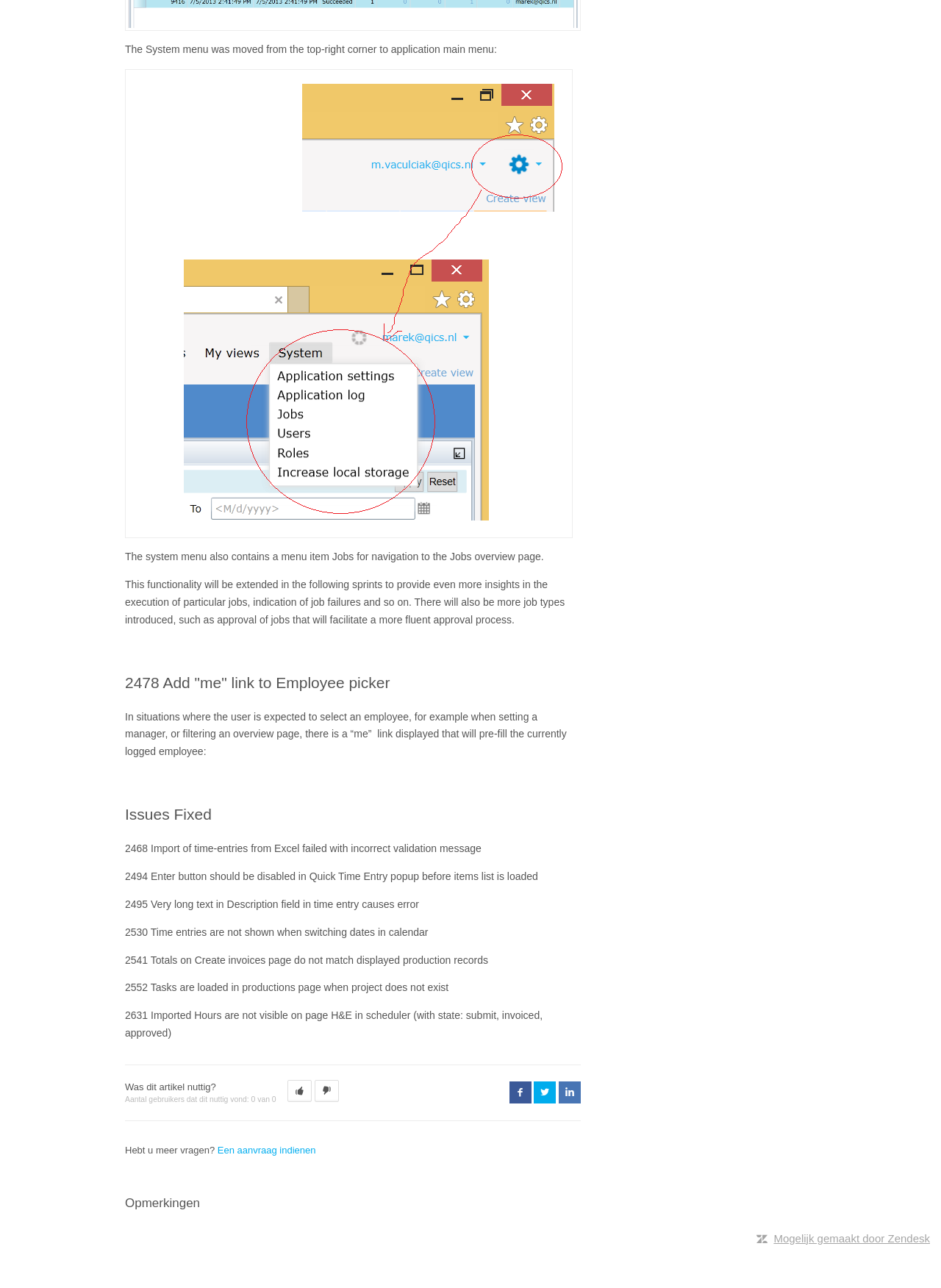Refer to the image and provide a thorough answer to this question:
How many users found this article useful?

According to the StaticText element with ID 209, the number of users who found this article useful is 0 out of 0.